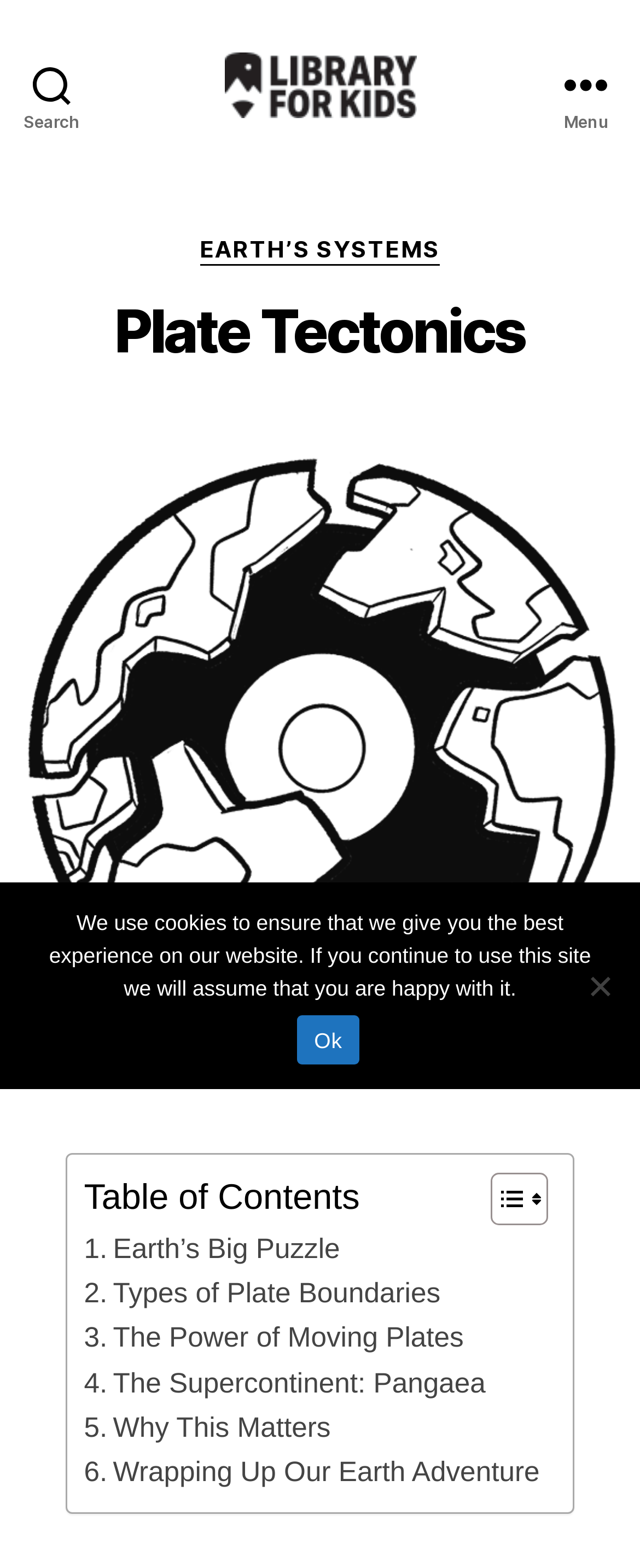Answer succinctly with a single word or phrase:
What is the text on the top-center image?

Library For Kids